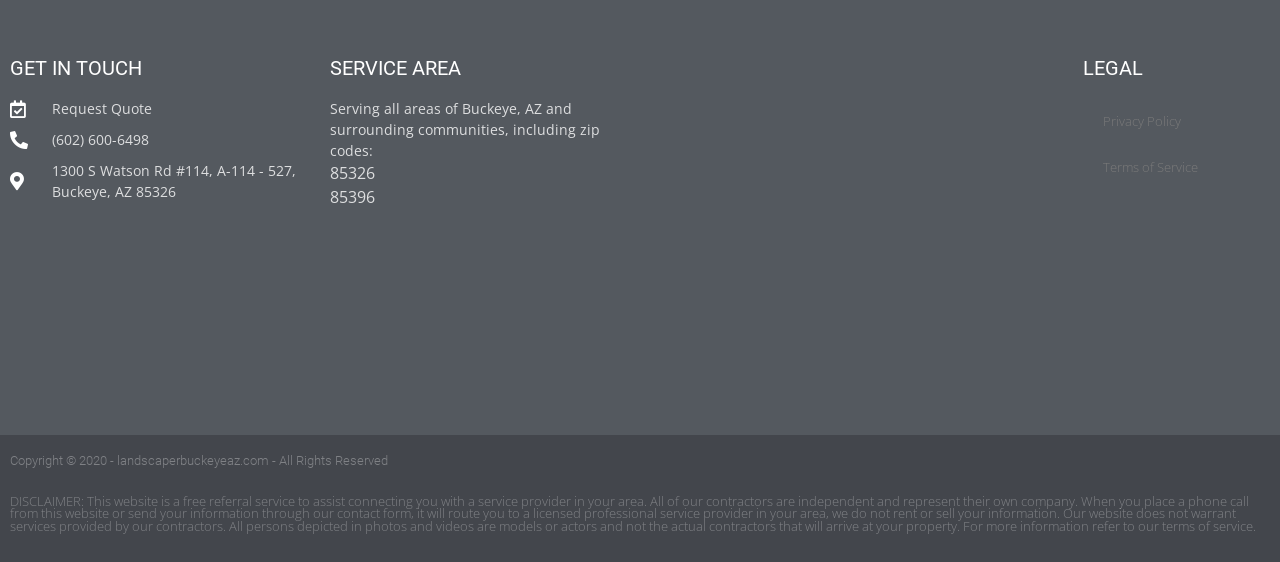Please provide a comprehensive response to the question based on the details in the image: What is the address of the service provider?

I found the address by looking at the StaticText element with the text '1300 S Watson Rd #114, A-114 - 527, Buckeye, AZ 85326' which is located below the 'GET IN TOUCH' heading.